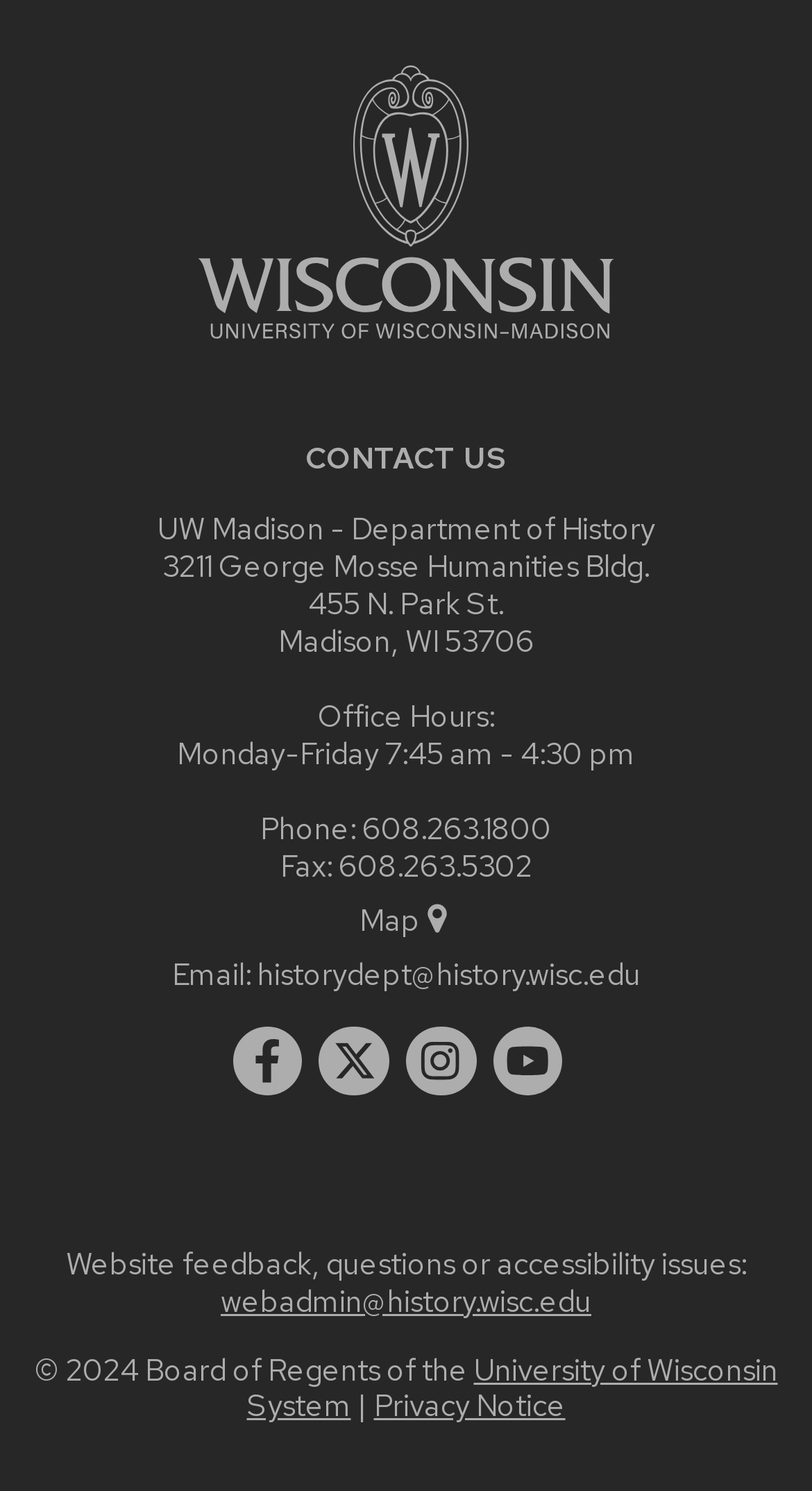Locate the bounding box coordinates of the element's region that should be clicked to carry out the following instruction: "View the location on the map". The coordinates need to be four float numbers between 0 and 1, i.e., [left, top, right, bottom].

[0.442, 0.603, 0.558, 0.63]